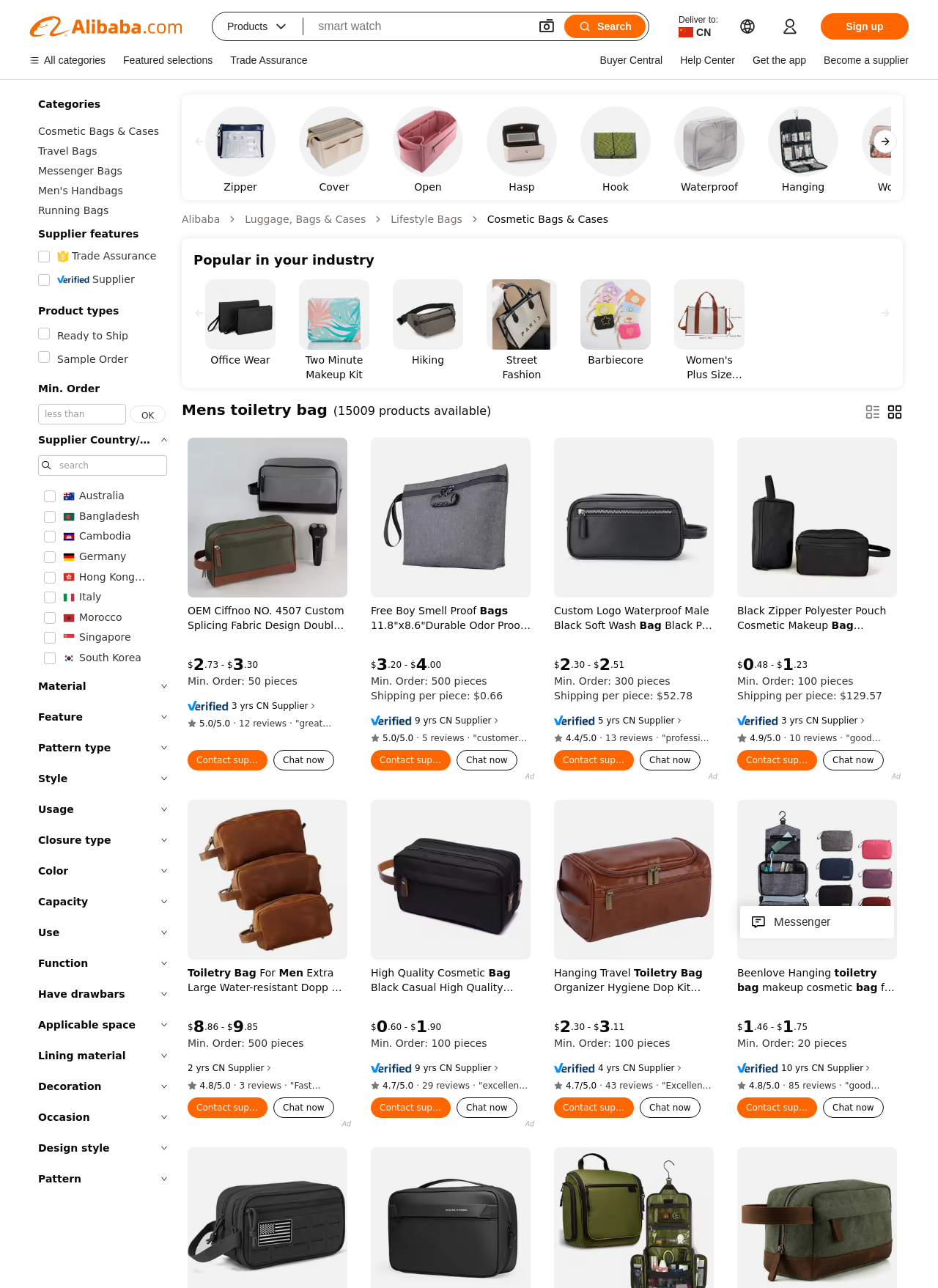Detail the various sections and features present on the webpage.

This webpage is a product search page on Alibaba.com, focused on mens toiletry bags. At the top, there is a search bar with a "Search" button to the right, and a "Deliver to" dropdown menu with a flag icon next to it. To the top-right, there are links to "Sign up" and "All categories".

Below the search bar, there are several categories listed, including "Cosmetic Bags & Cases", "Travel Bags", "Messenger Bags", and "Men's Handbags". These categories are grouped under a "Categories" heading.

To the left of the page, there are several filters and options to narrow down the search results. These include "Supplier features", "Product types", "Min. Order", "Supplier Country/Region", "Material", "Feature", "Pattern type", "Style", "Usage", "Closure type", "Color", "Capacity", "Use", "Function", "Have drawbars", "Applicable space", and "Lining material". Each of these filters has a heading and a list of options below it.

There are also several images and icons scattered throughout the page, including a "Trade Assurance" icon and a "Supplier" icon. Overall, the page is designed to help users quickly and easily find mens toiletry bags that meet their specific needs and preferences.